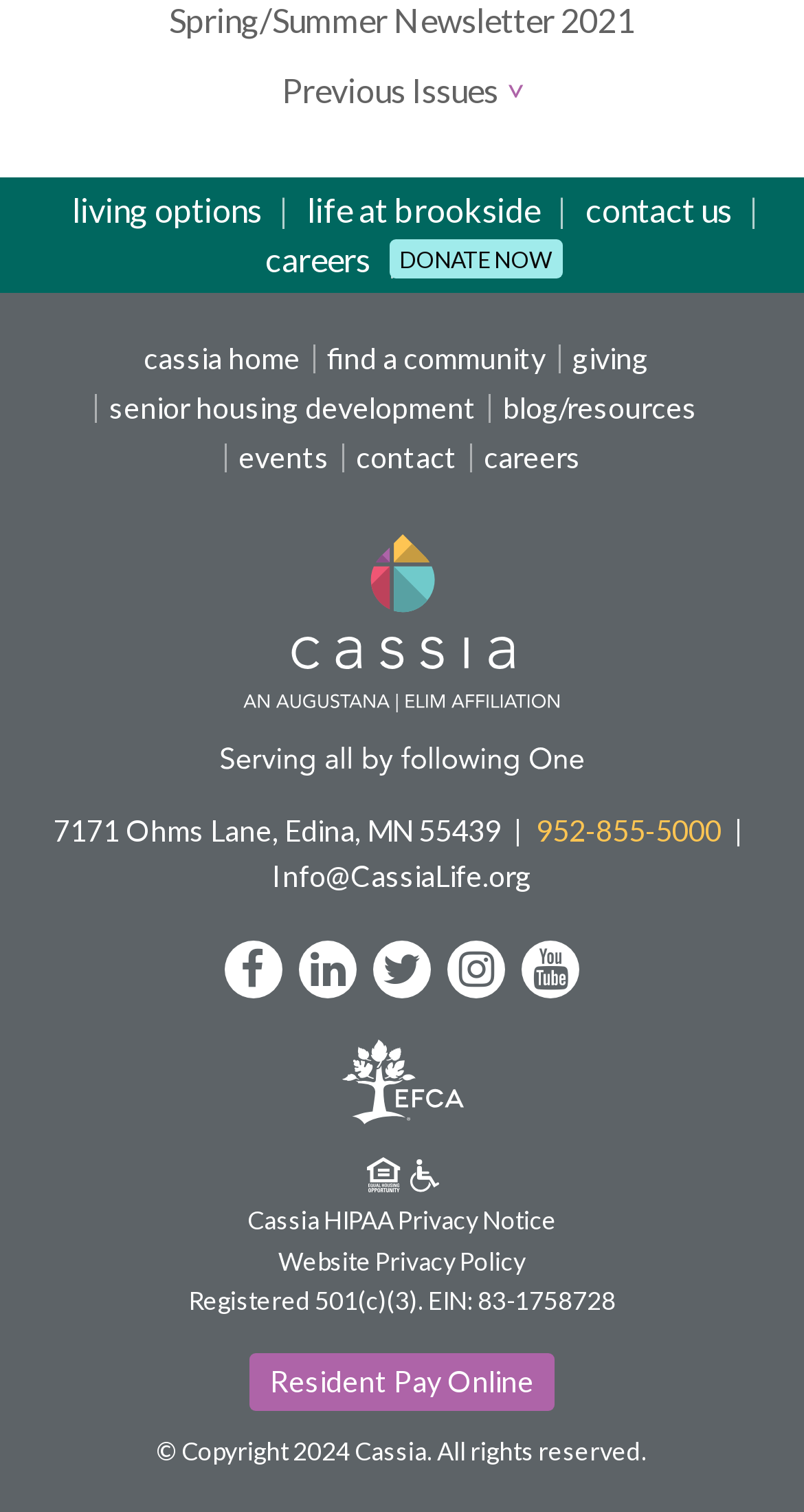What type of organization is Cassia?
Please look at the screenshot and answer using one word or phrase.

501(c)(3)